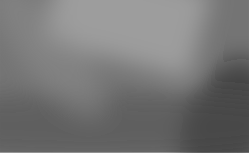What is the title of the image?
Your answer should be a single word or phrase derived from the screenshot.

Home Renovations